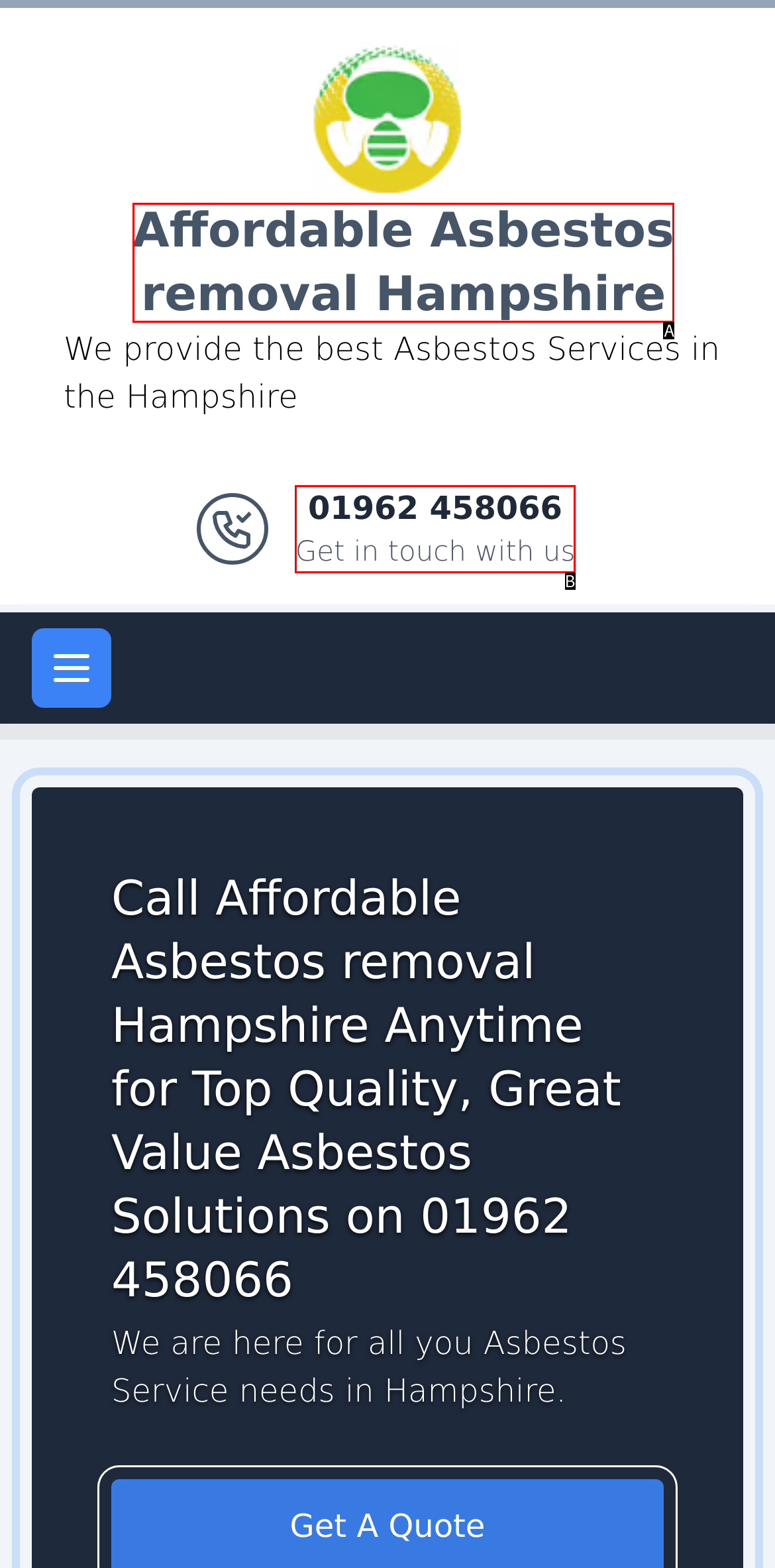Based on the given description: Affordable Asbestos removal Hampshire, identify the correct option and provide the corresponding letter from the given choices directly.

A